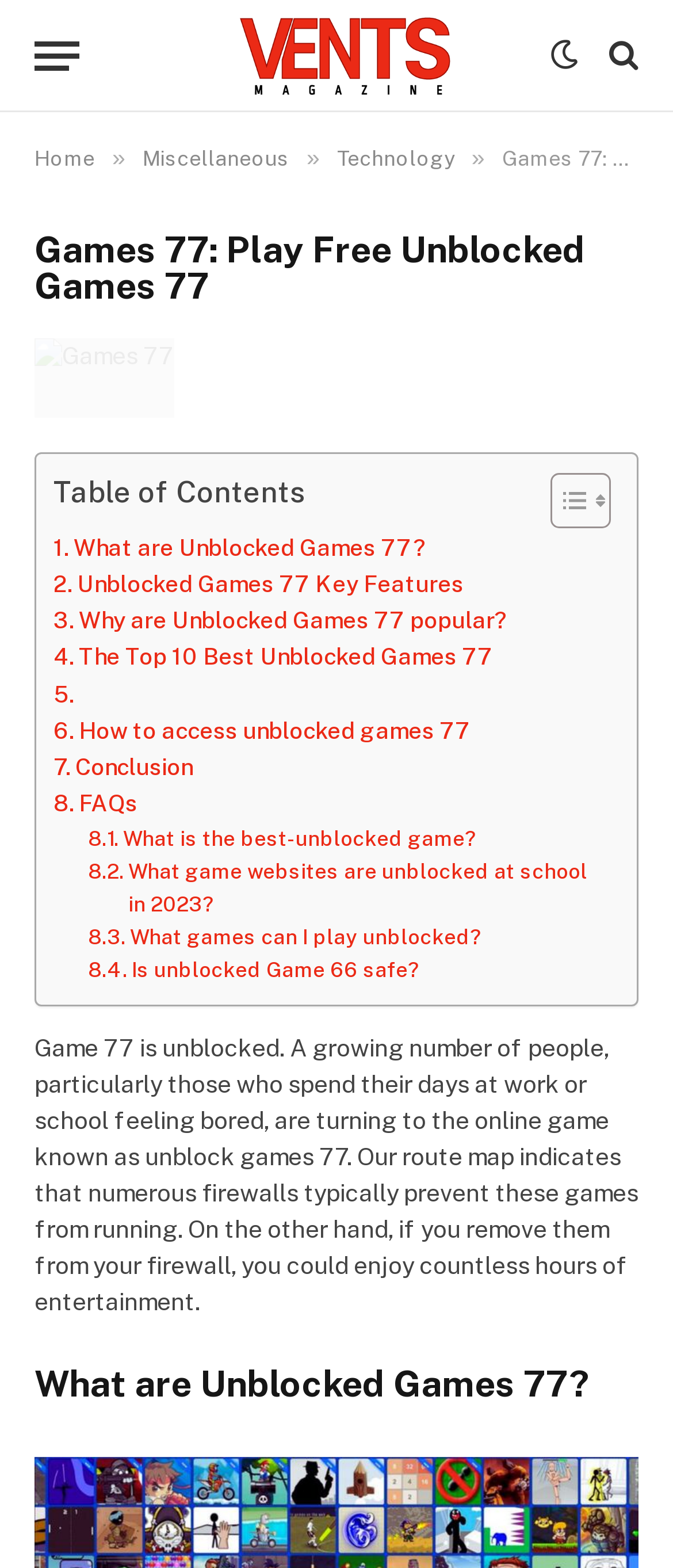Find the bounding box coordinates of the clickable element required to execute the following instruction: "Read about 'What are Unblocked Games 77?'". Provide the coordinates as four float numbers between 0 and 1, i.e., [left, top, right, bottom].

[0.079, 0.338, 0.632, 0.361]